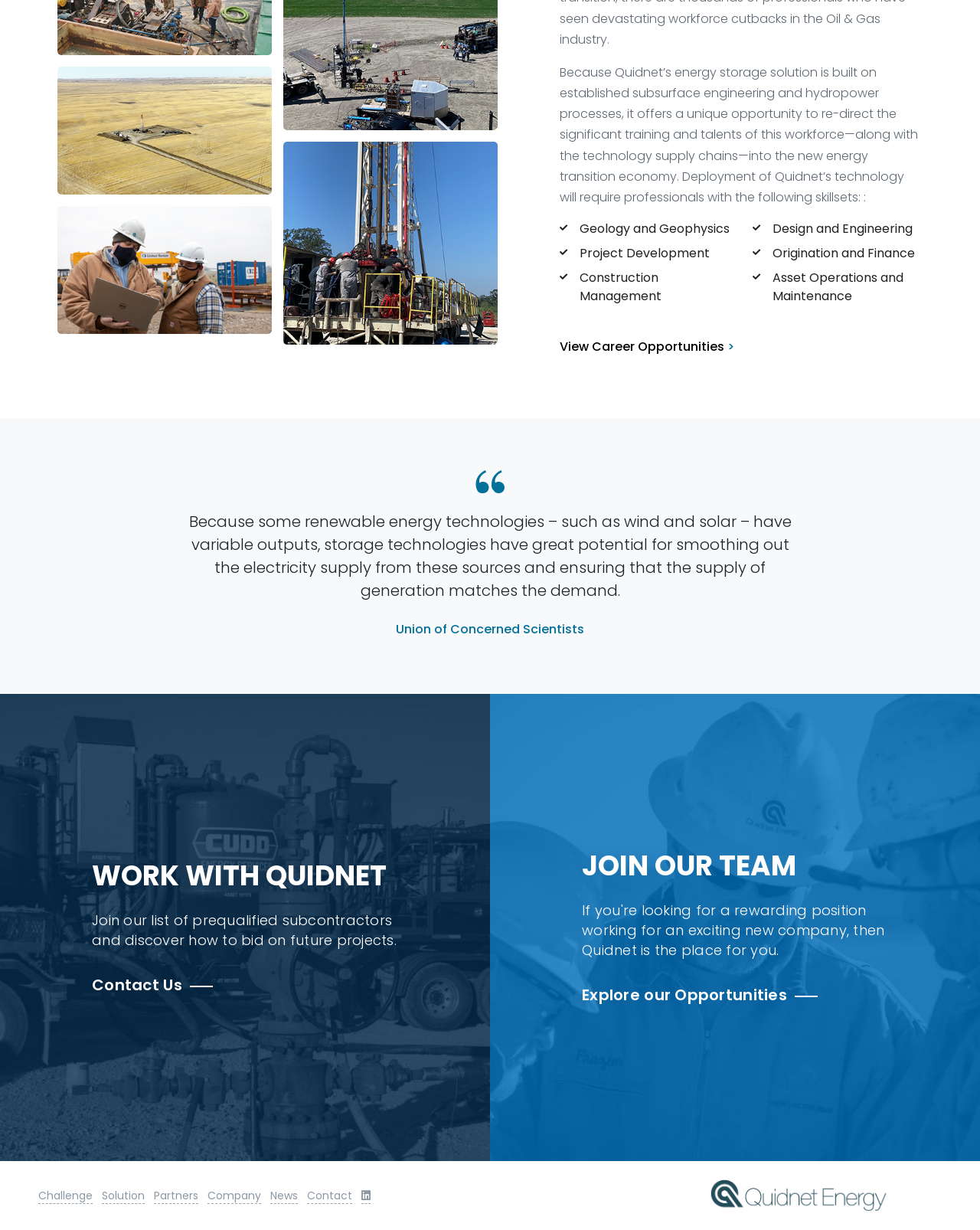Please determine the bounding box coordinates of the element's region to click in order to carry out the following instruction: "Explore our Opportunities". The coordinates should be four float numbers between 0 and 1, i.e., [left, top, right, bottom].

[0.594, 0.8, 0.834, 0.82]